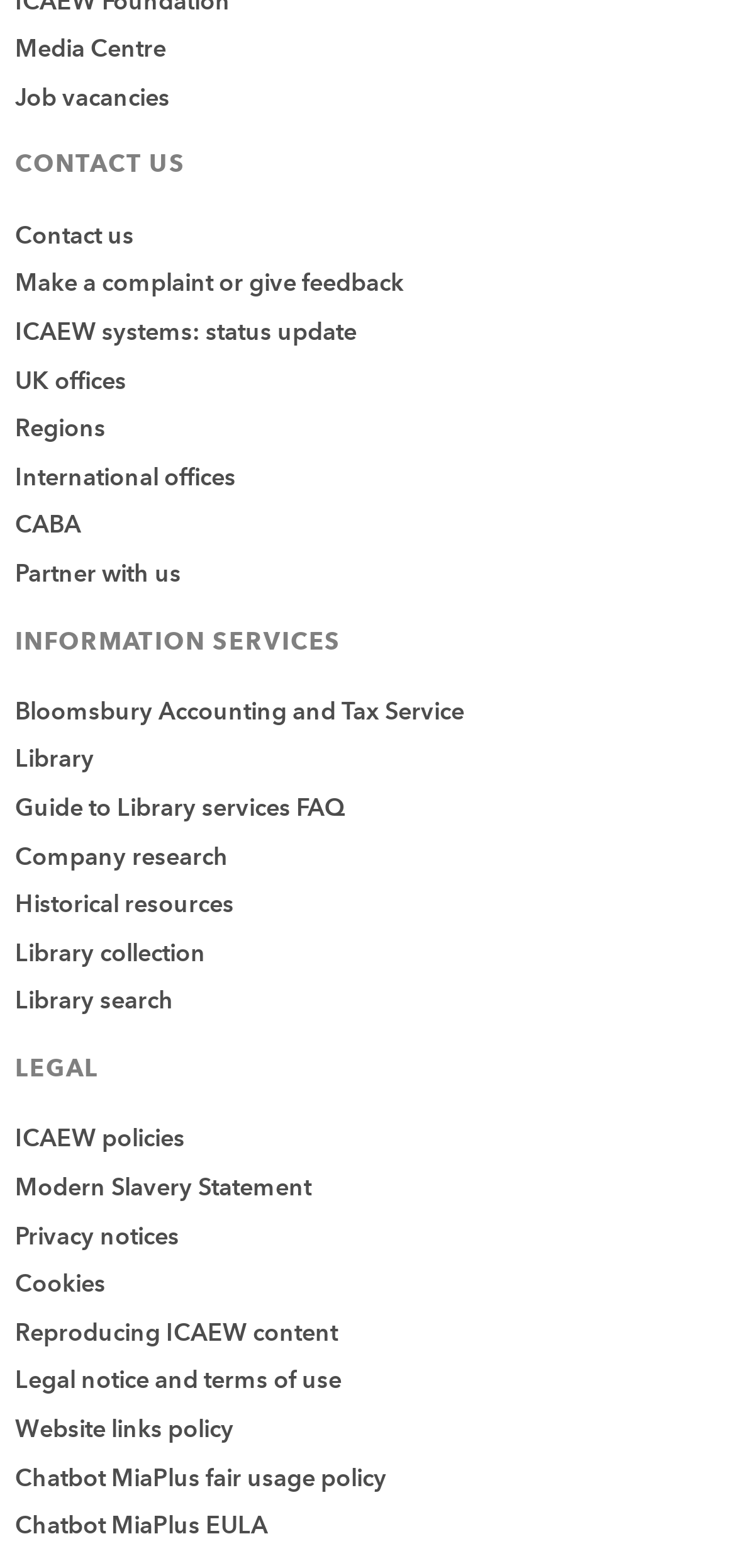Use a single word or phrase to answer the question: 
How many headings are present on the webpage?

3